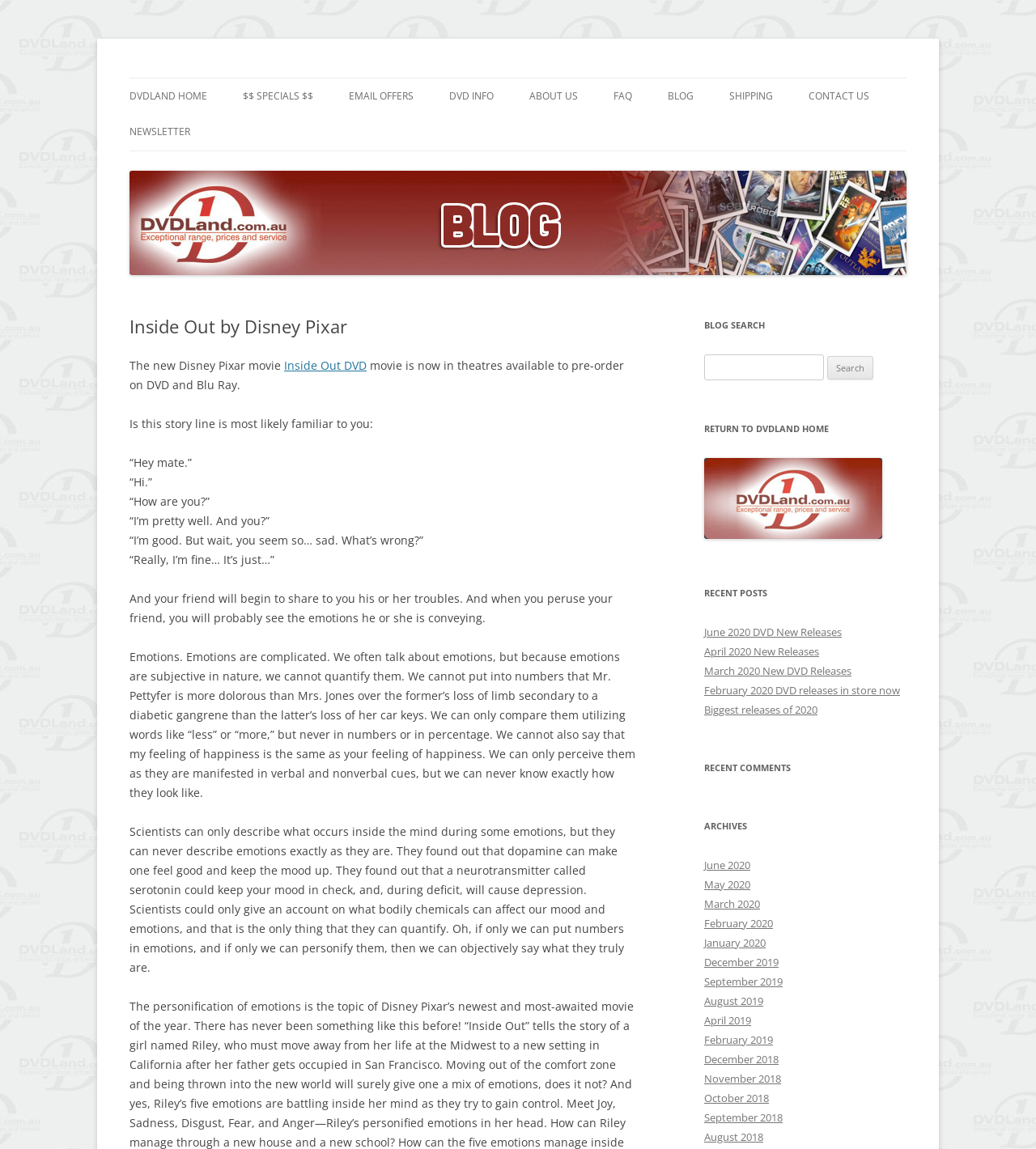What is the purpose of the search bar?
Please craft a detailed and exhaustive response to the question.

The search bar is located in the right sidebar of the webpage, and it has a placeholder text 'Search for:' and a search button. This suggests that the purpose of the search bar is to allow users to search for specific content within the blog.